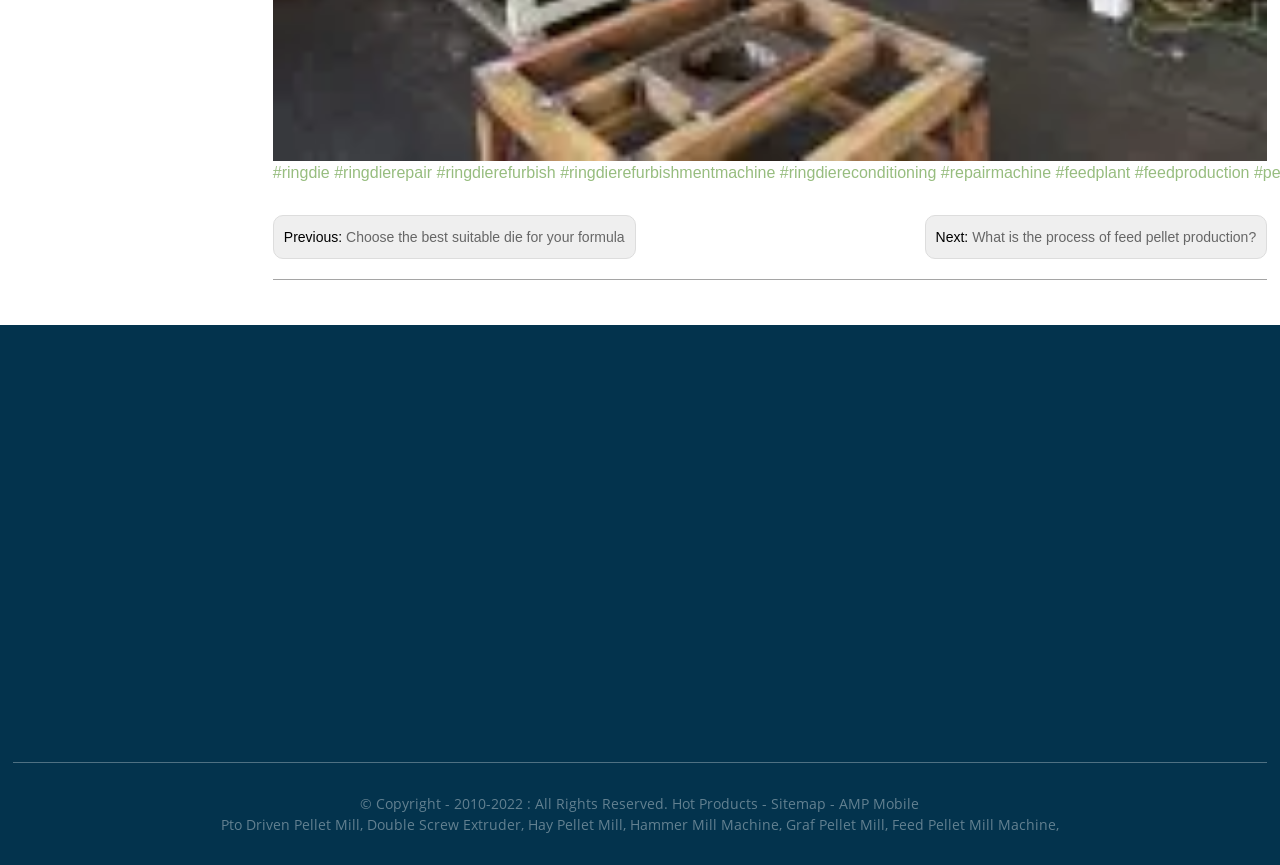Determine the bounding box coordinates of the element's region needed to click to follow the instruction: "Click on the link to learn about ring die". Provide these coordinates as four float numbers between 0 and 1, formatted as [left, top, right, bottom].

[0.213, 0.189, 0.258, 0.209]